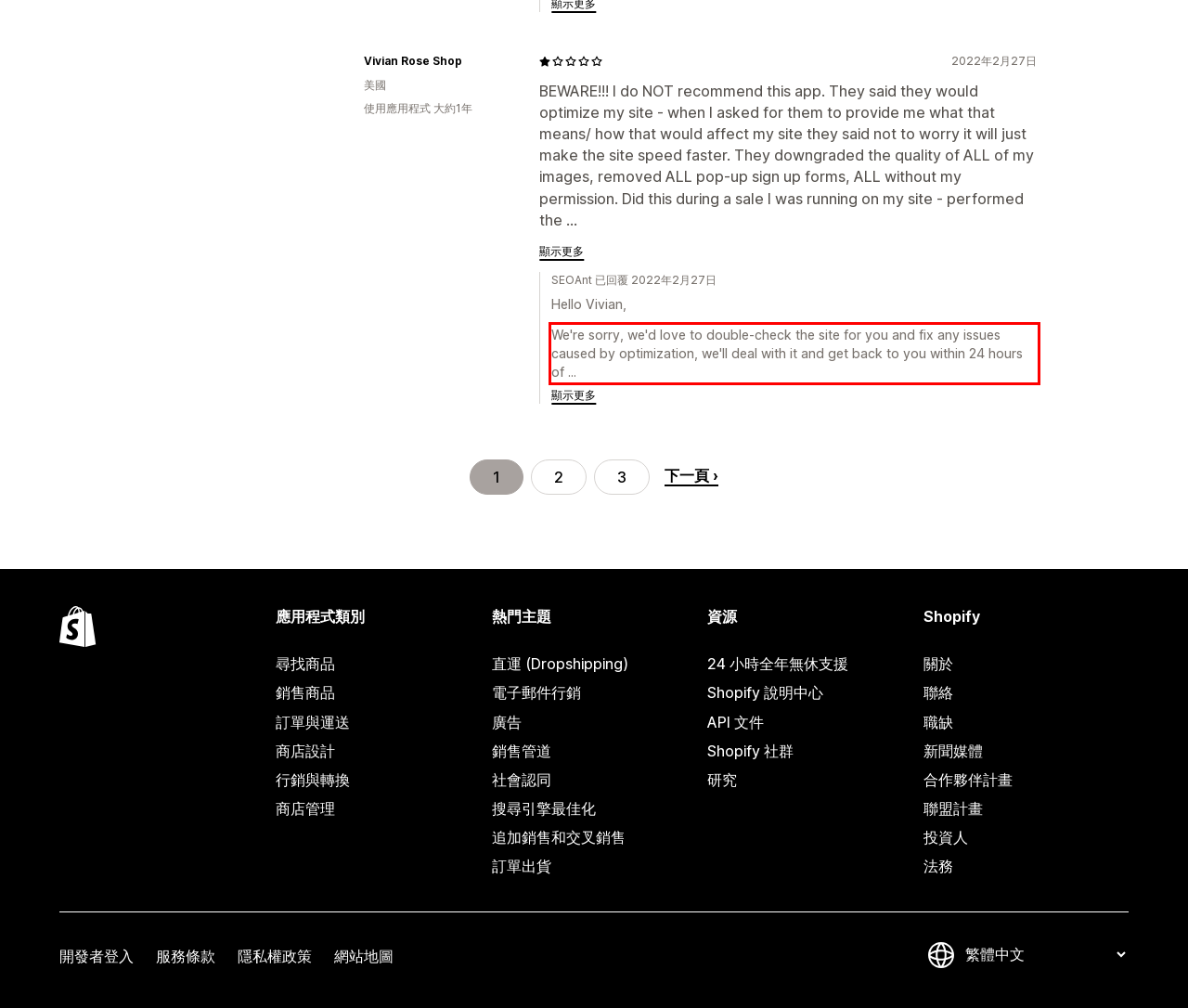Given the screenshot of a webpage, identify the red rectangle bounding box and recognize the text content inside it, generating the extracted text.

We're sorry, we'd love to double-check the site for you and fix any issues caused by optimization, we'll deal with it and get back to you within 24 hours of ...